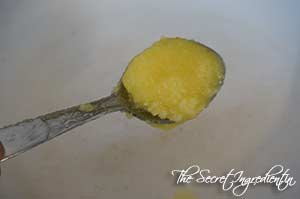What is the primary use of ghee in cooking?
From the screenshot, provide a brief answer in one word or phrase.

Frying and sautéing